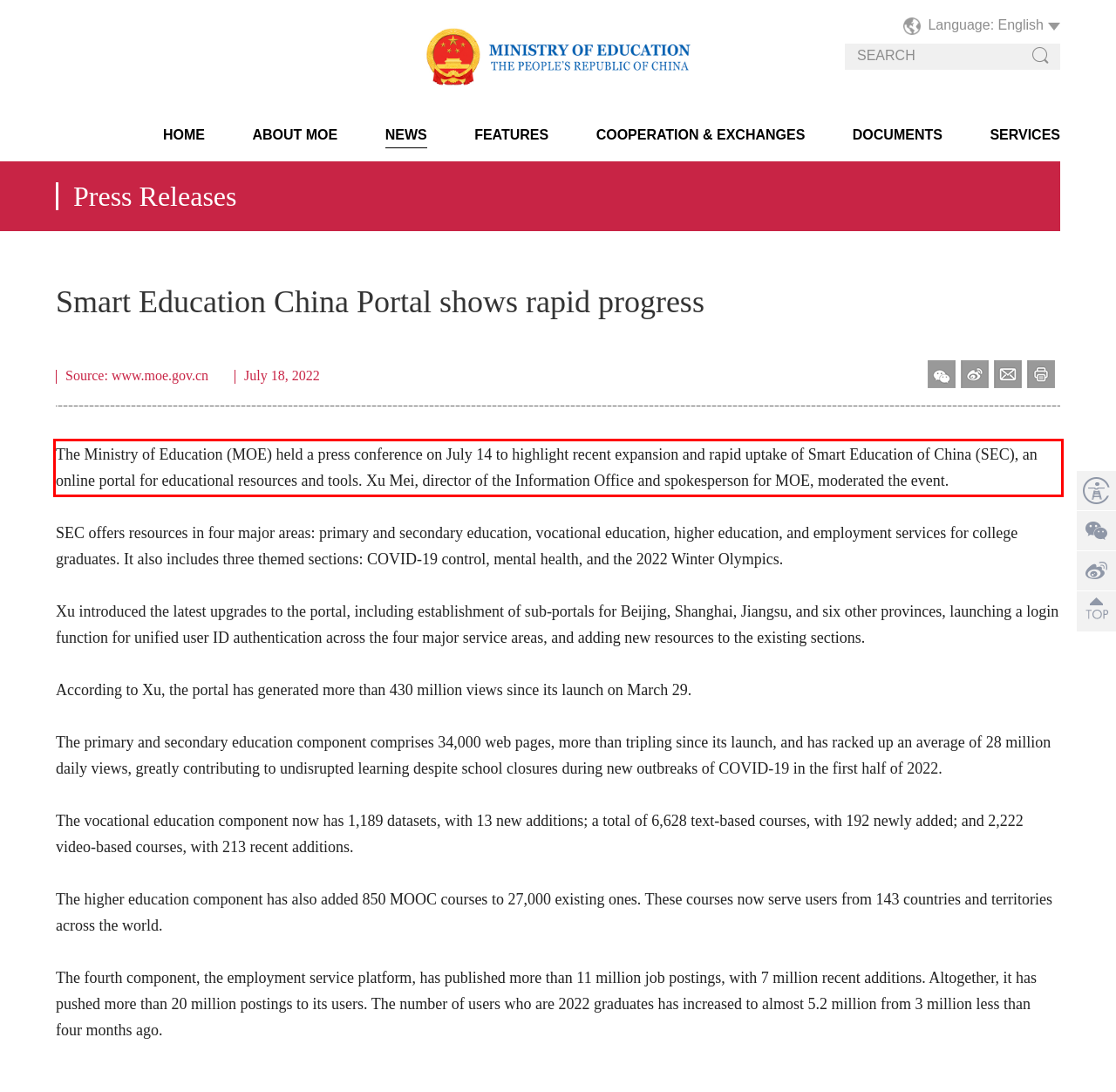The screenshot provided shows a webpage with a red bounding box. Apply OCR to the text within this red bounding box and provide the extracted content.

The Ministry of Education (MOE) held a press conference on July 14 to highlight recent expansion and rapid uptake of Smart Education of China (SEC), an online portal for educational resources and tools. Xu Mei, director of the Information Office and spokesperson for MOE, moderated the event.